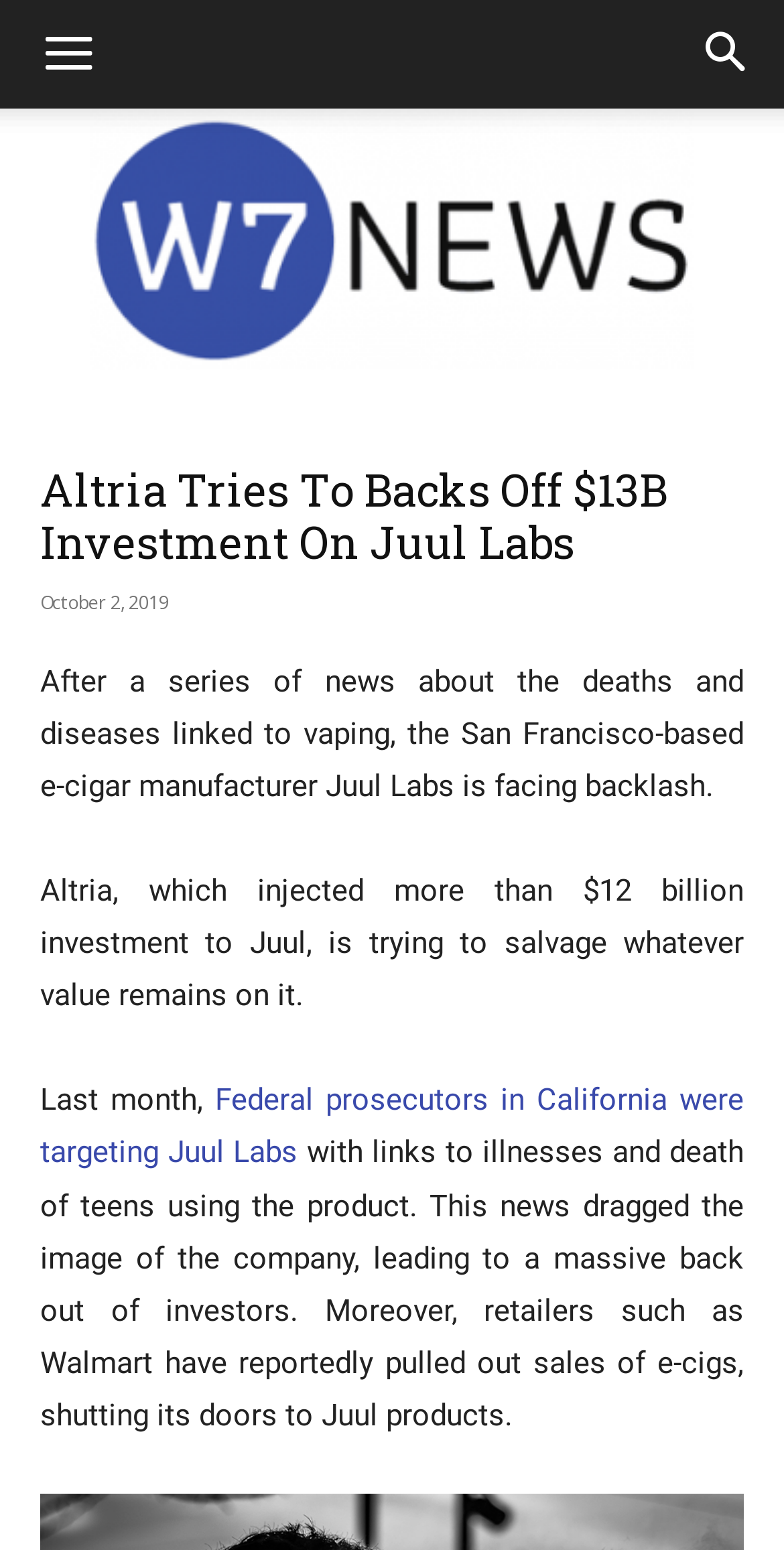Locate the bounding box for the described UI element: "W7 News". Ensure the coordinates are four float numbers between 0 and 1, formatted as [left, top, right, bottom].

[0.115, 0.07, 0.885, 0.239]